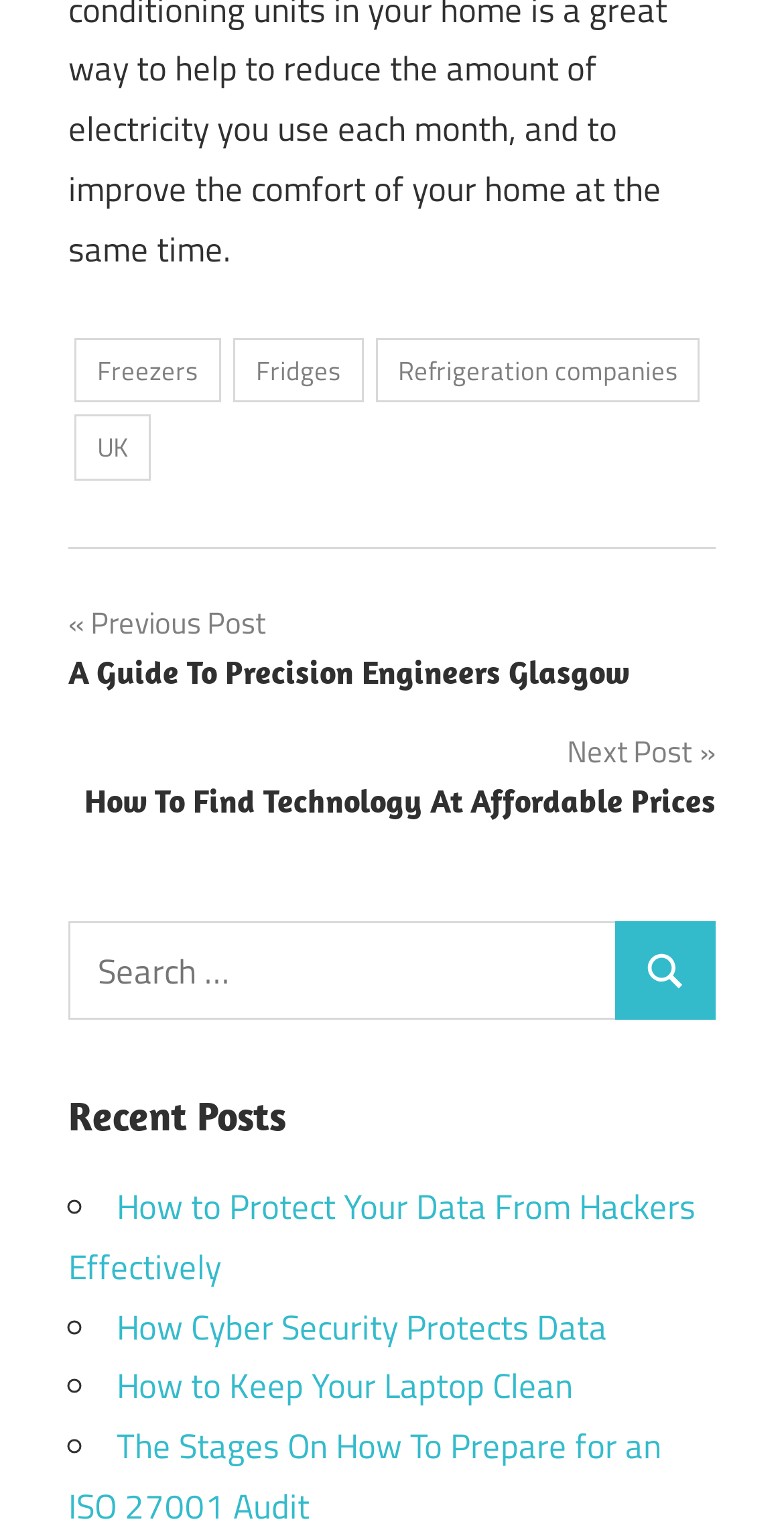Determine the bounding box coordinates of the region to click in order to accomplish the following instruction: "Go to previous post". Provide the coordinates as four float numbers between 0 and 1, specifically [left, top, right, bottom].

[0.087, 0.388, 0.913, 0.452]